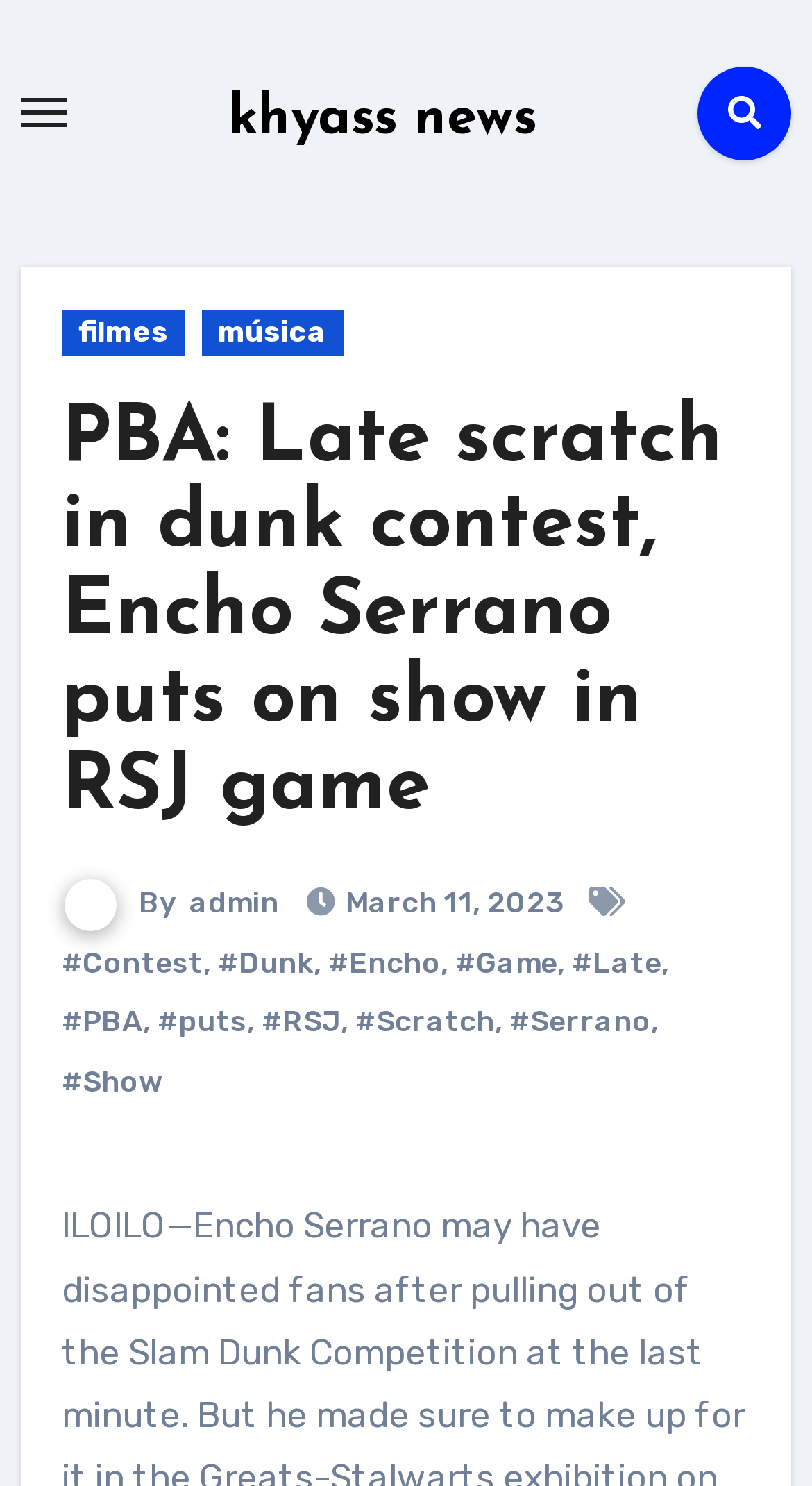Who is the author of the article?
From the screenshot, provide a brief answer in one word or phrase.

admin